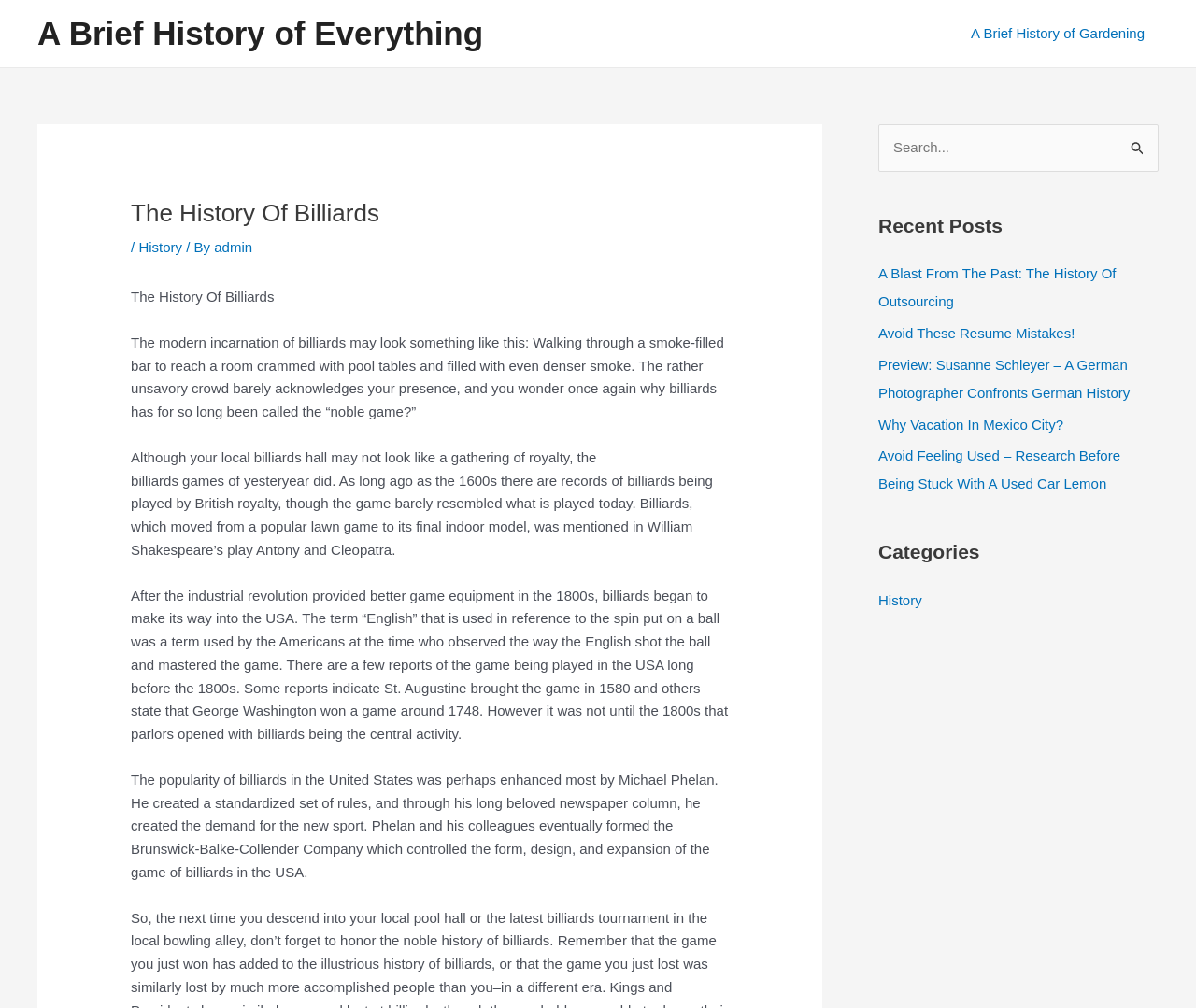Identify the bounding box of the UI element that matches this description: "A Brief History of Everything".

[0.031, 0.015, 0.404, 0.051]